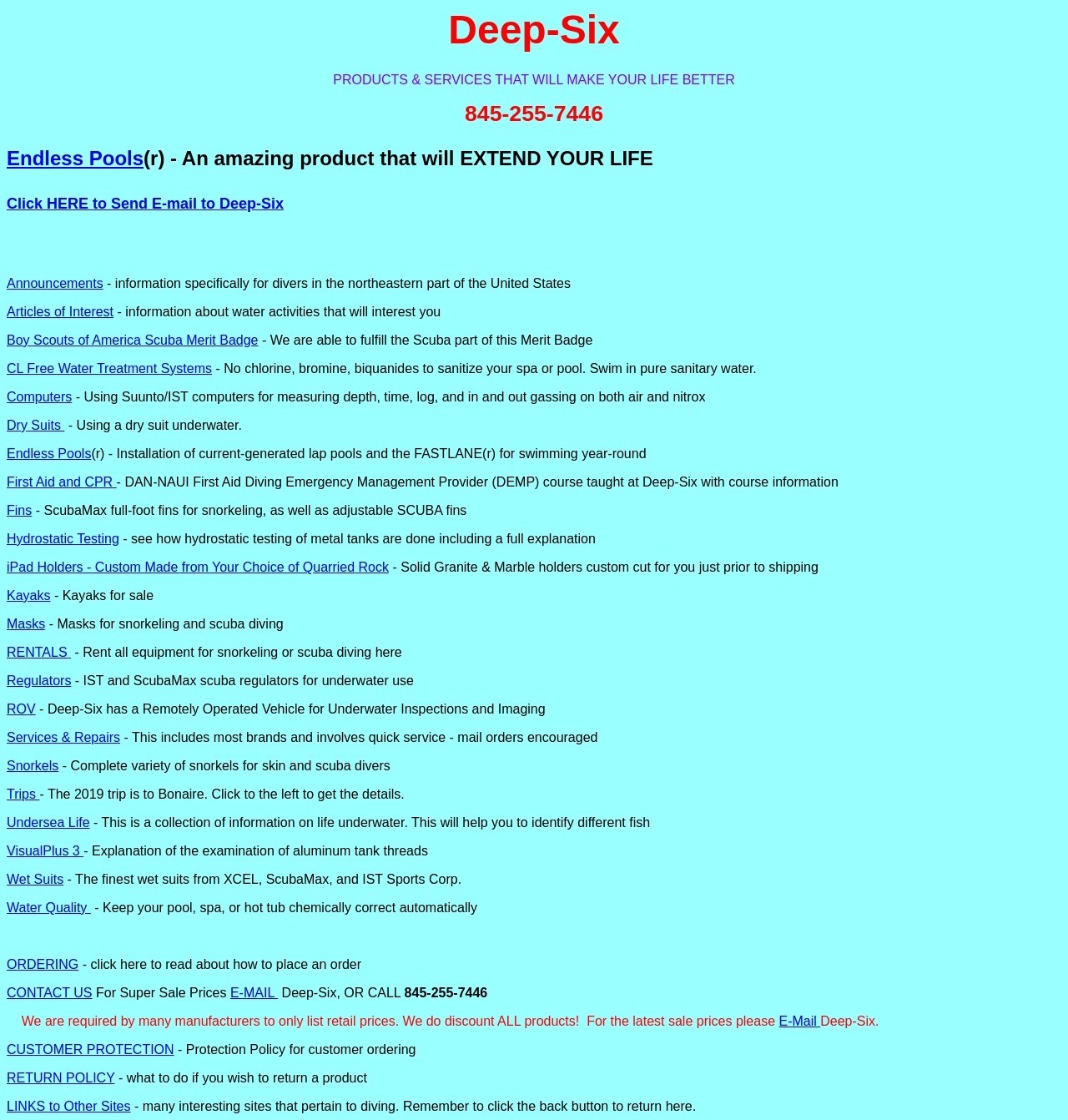Create a detailed summary of the webpage's content and design.

The webpage is the home page of Deep-Six, a company that offers various products and services related to diving, water activities, and pool maintenance. At the top of the page, there is a heading that reads "Deep-Six" followed by a tagline "PRODUCTS & SERVICES THAT WILL MAKE YOUR LIFE BETTER". Below this, there is a phone number "845-255-7446" displayed prominently.

The main content of the page is divided into several sections, each with a heading and a brief description. The sections are arranged in a vertical column, with each section stacked below the previous one. The sections include "Endless Pools", "Announcements", "Articles of Interest", and many others, totaling around 25 sections.

Each section has a link to a specific page or resource, accompanied by a brief description of what the section is about. For example, the "Endless Pools" section has a link to a page about installation of current-generated lap pools and the FASTLANE for swimming year-round. The "Announcements" section has a link to a page with information specifically for divers in the northeastern part of the United States.

The sections are densely packed, with little whitespace between them, giving the page a busy and informative feel. The links and descriptions are arranged in a clear and organized manner, making it easy to navigate and find specific information.

At the bottom of the page, there are several links to other pages, including "ORDERING", "CONTACT US", "CUSTOMER PROTECTION", "RETURN POLICY", and "LINKS to Other Sites". These links provide additional information and resources for customers and visitors.